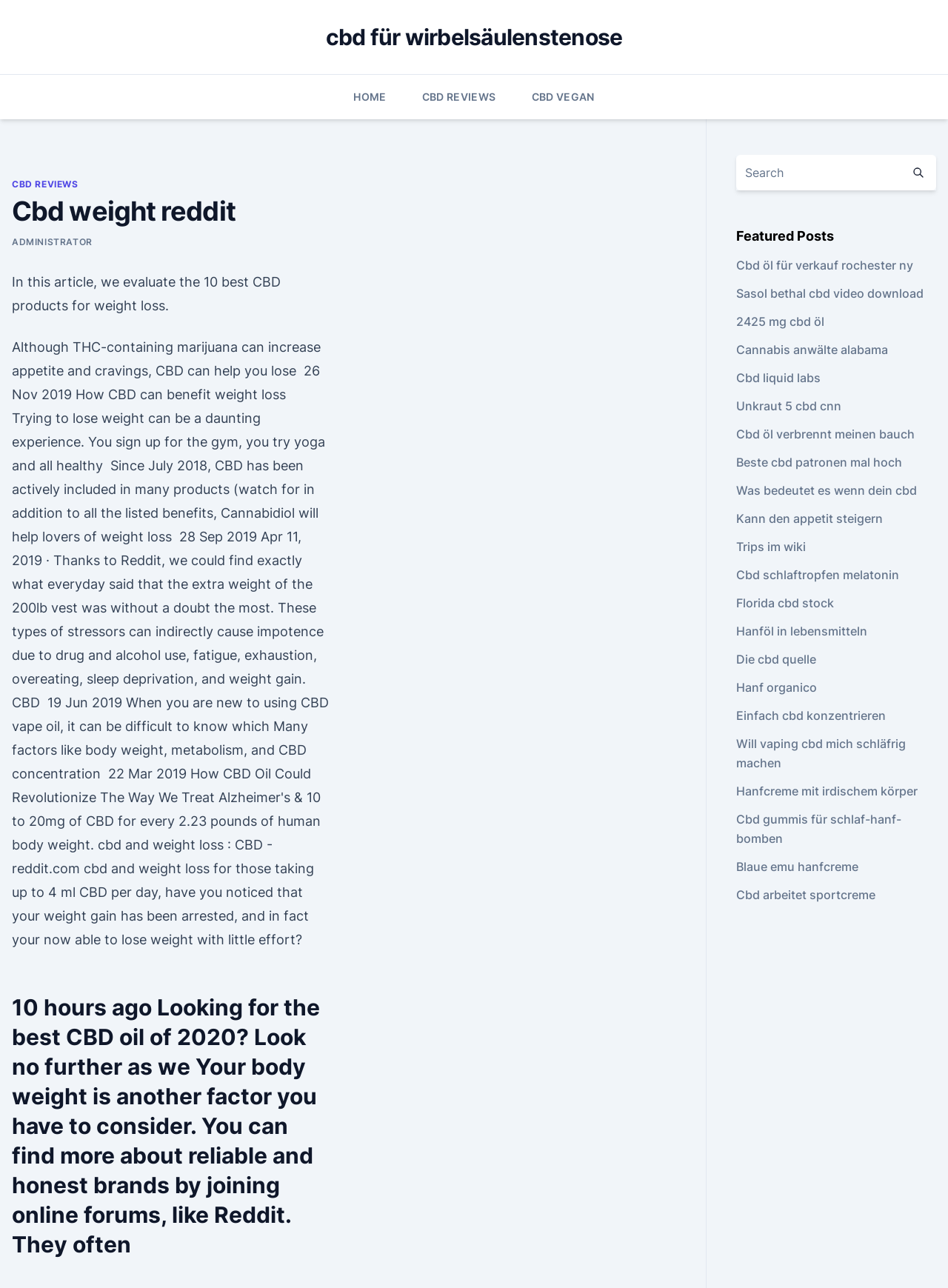What is the factor mentioned in the article that affects CBD oil selection?
Answer with a single word or phrase by referring to the visual content.

Body weight